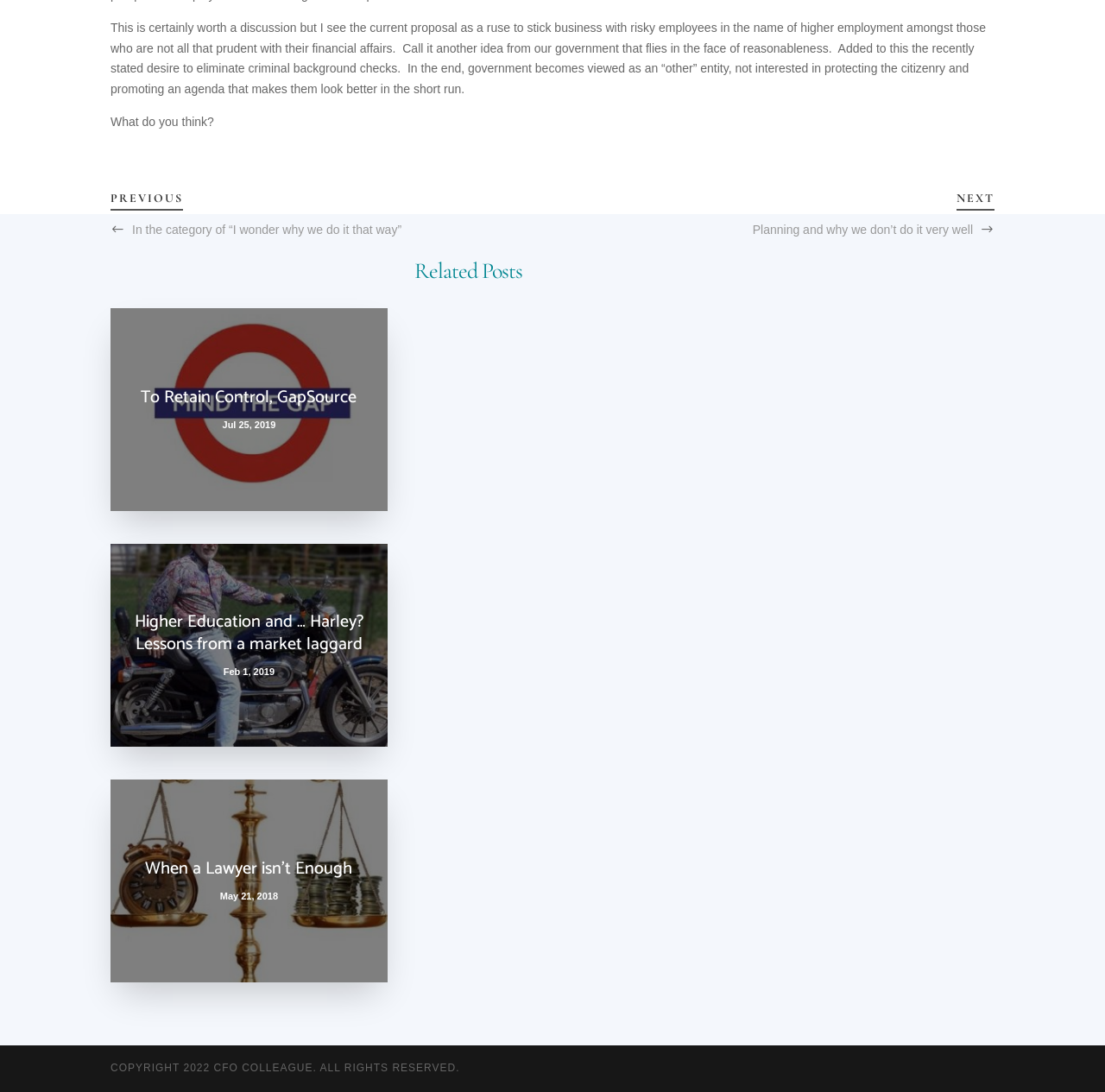Given the element description, predict the bounding box coordinates in the format (top-left x, top-left y, bottom-right x, bottom-right y). Make sure all values are between 0 and 1. Here is the element description: To Retain Control, GapSource

[0.128, 0.351, 0.323, 0.377]